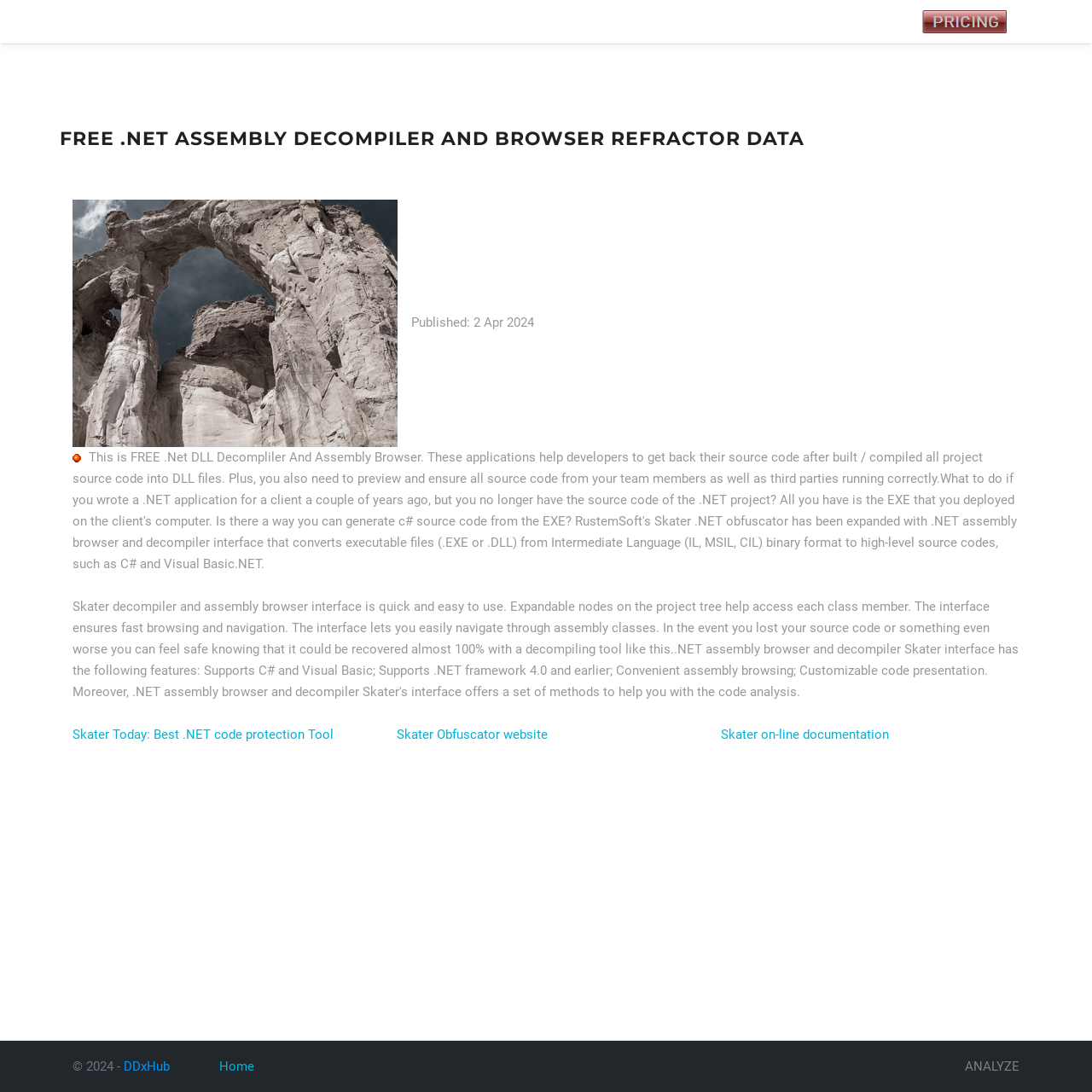Determine the bounding box coordinates for the element that should be clicked to follow this instruction: "Click on Home". The coordinates should be given as four float numbers between 0 and 1, in the format [left, top, right, bottom].

[0.201, 0.97, 0.233, 0.984]